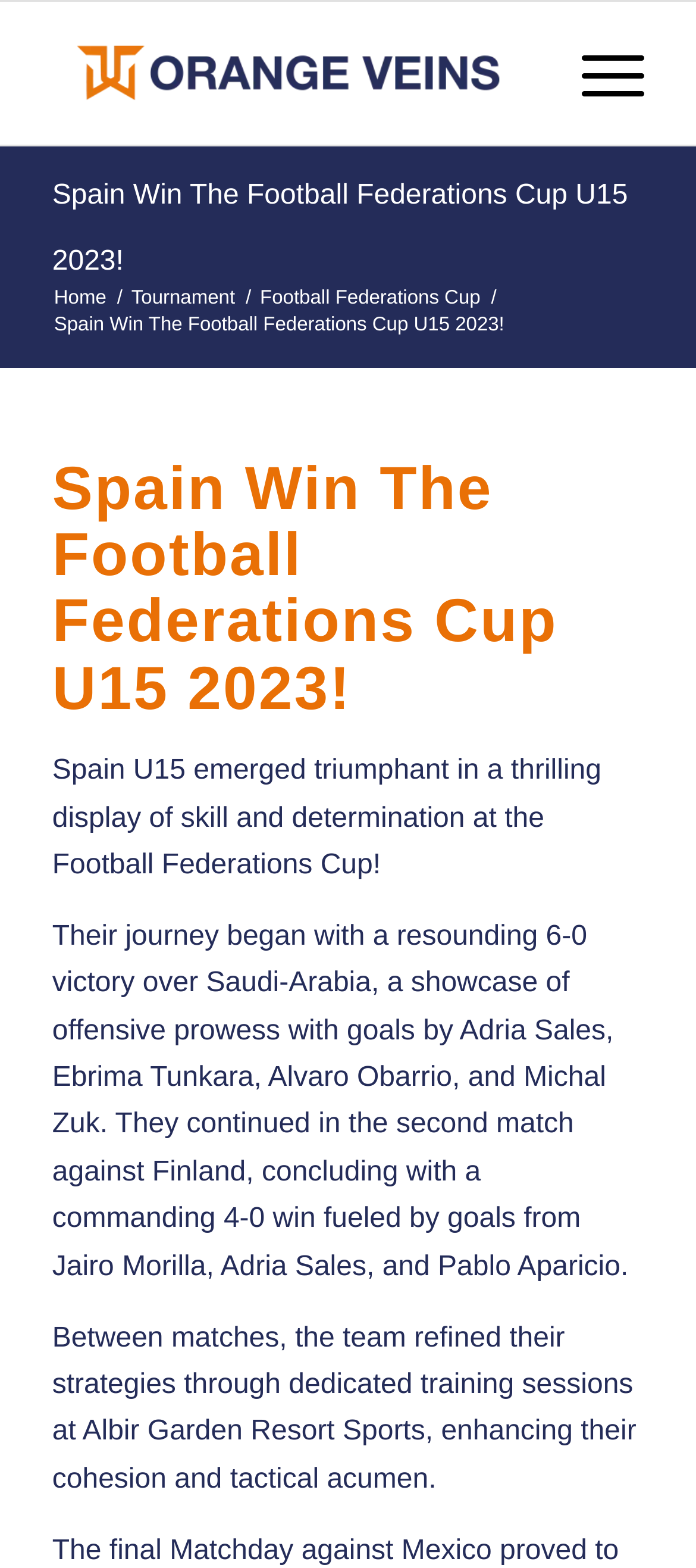Identify and provide the main heading of the webpage.

Spain Win The Football Federations Cup U15 2023!